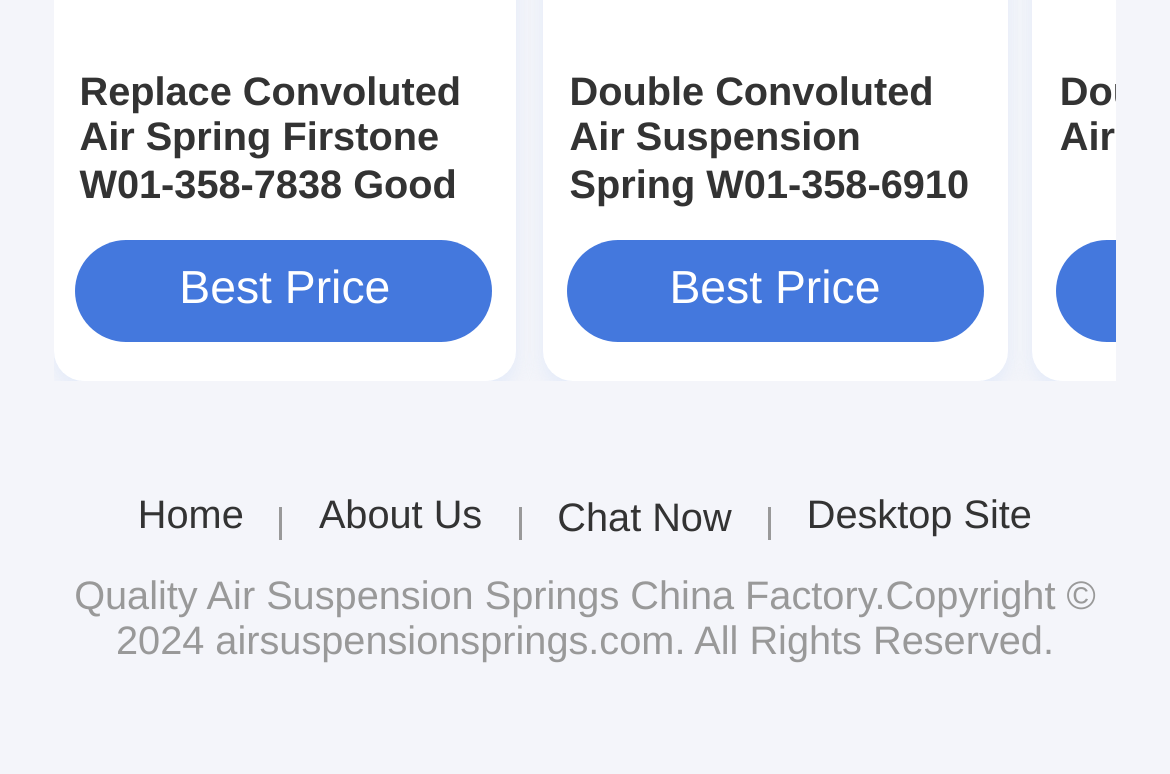Find the bounding box coordinates of the clickable region needed to perform the following instruction: "Go to home page". The coordinates should be provided as four float numbers between 0 and 1, i.e., [left, top, right, bottom].

[0.118, 0.637, 0.208, 0.697]